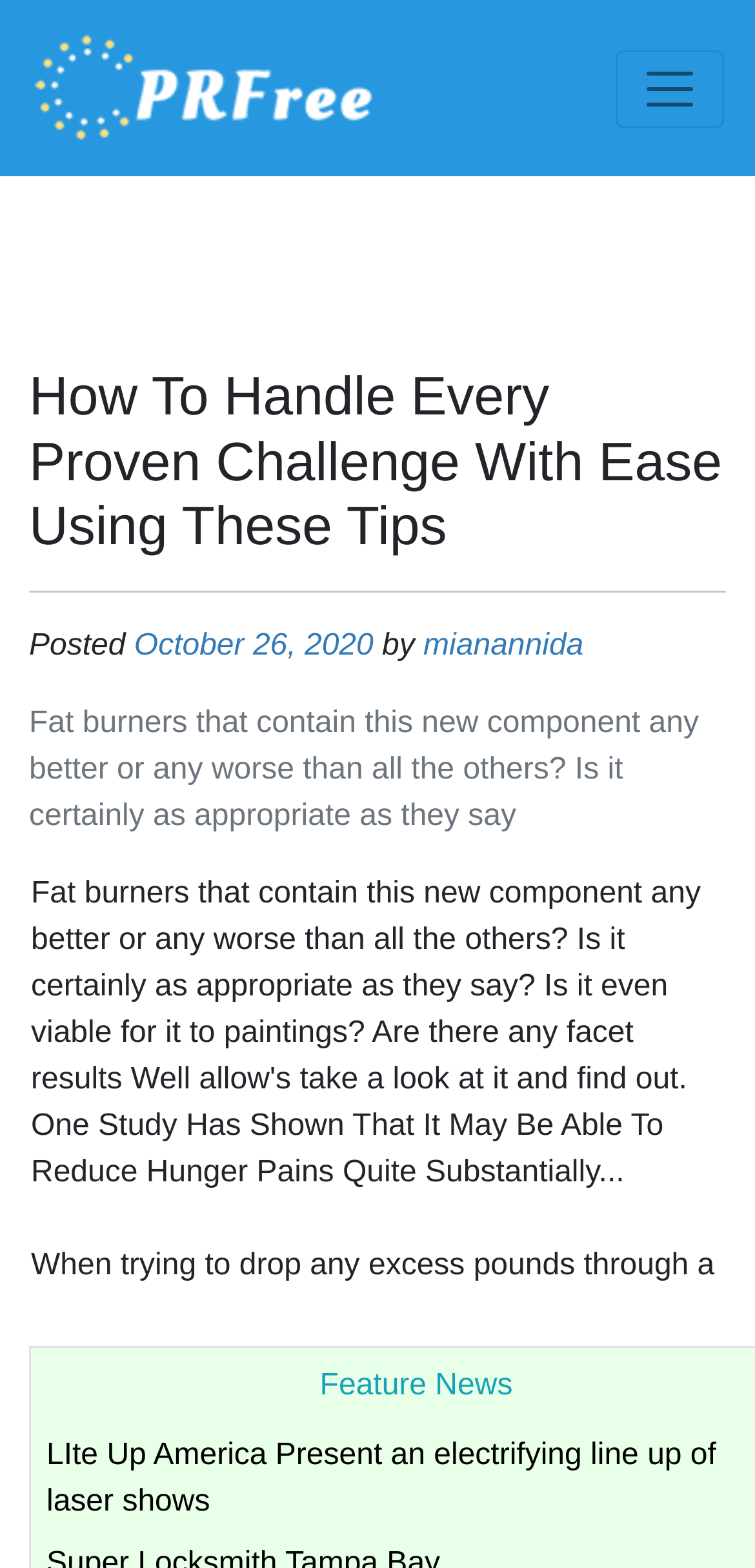Use a single word or phrase to answer the following:
What is the date of the article?

October 26, 2020